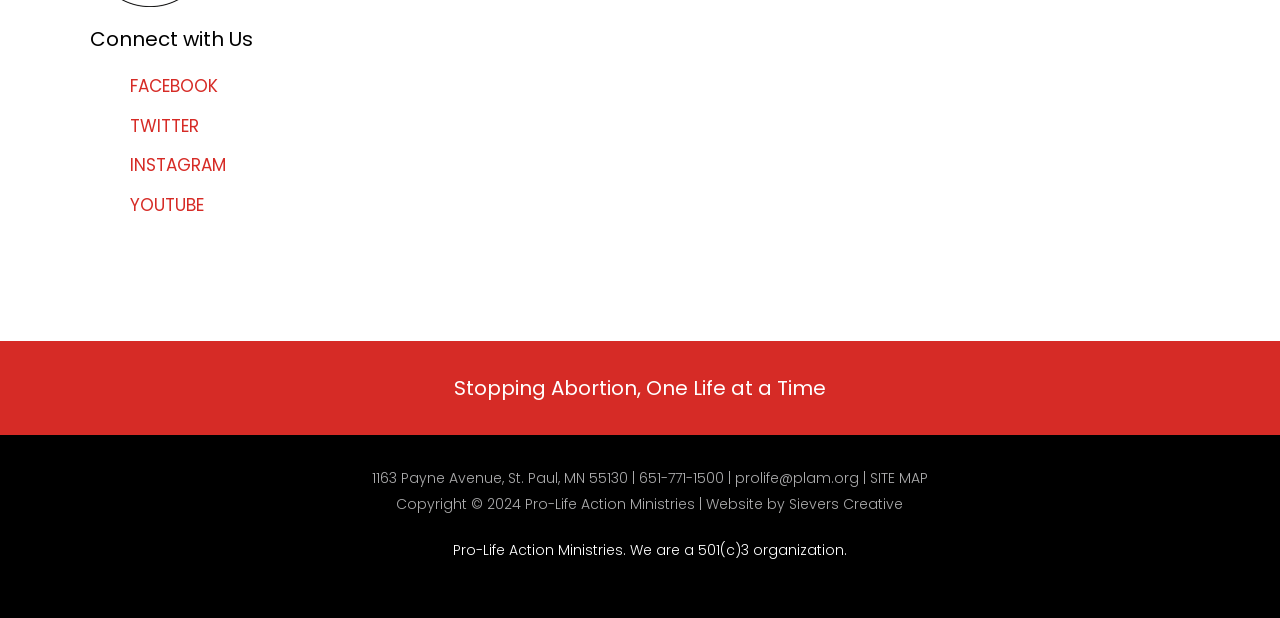Identify the bounding box coordinates of the specific part of the webpage to click to complete this instruction: "Call the office".

[0.499, 0.758, 0.565, 0.79]